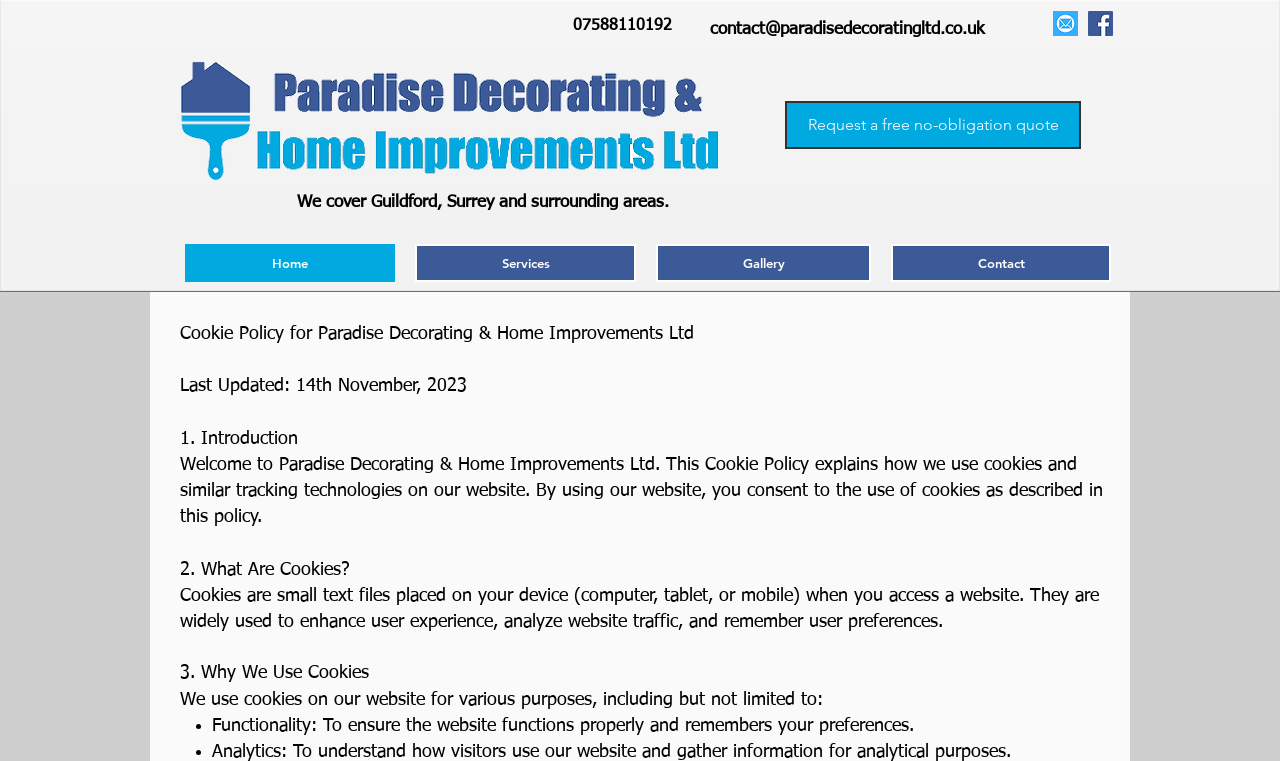What is the company's email address?
Answer the question using a single word or phrase, according to the image.

contact@paradisedecoratingltd.co.uk